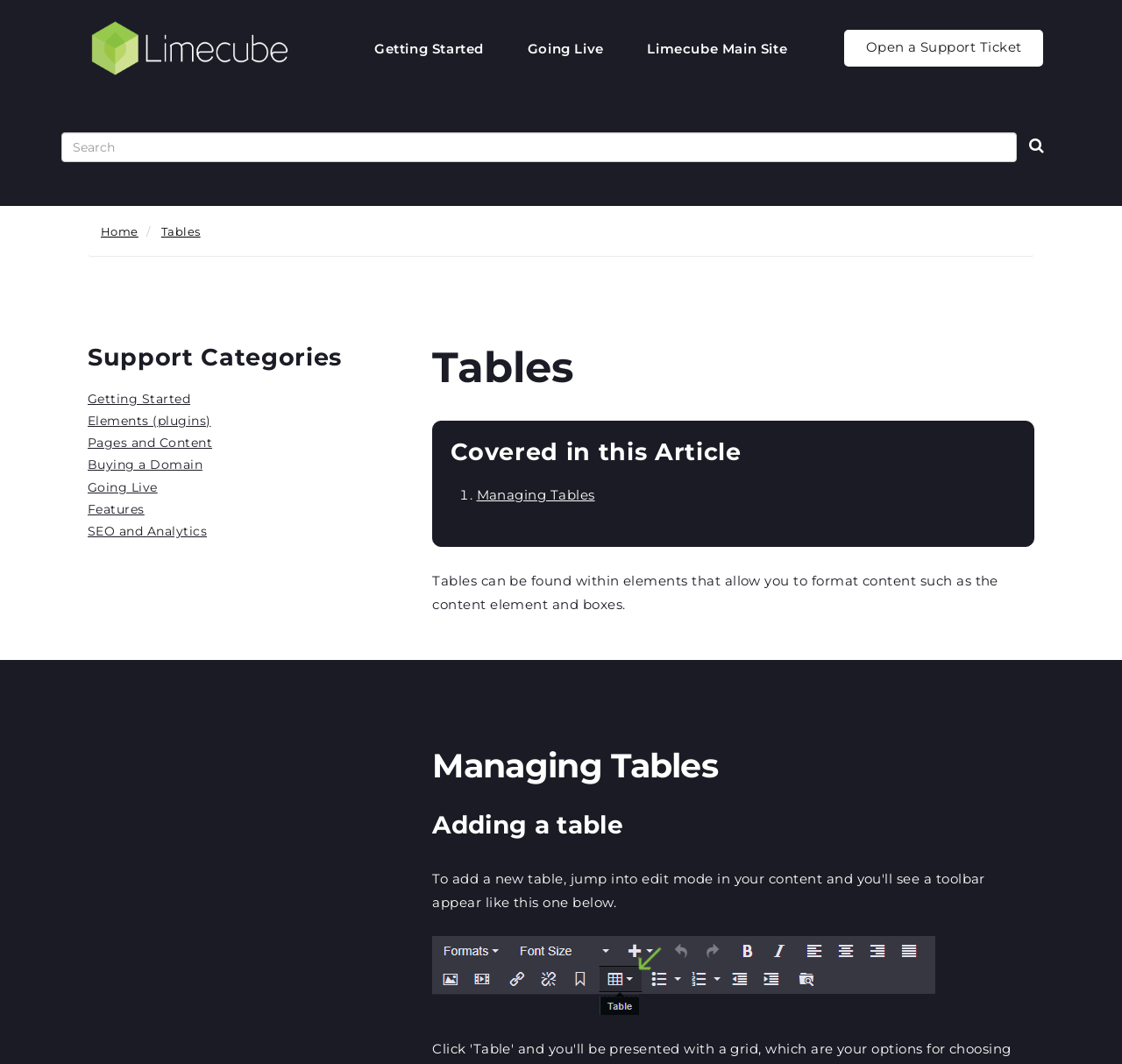Find the bounding box coordinates of the clickable area that will achieve the following instruction: "Go to Getting Started".

[0.322, 0.027, 0.455, 0.064]